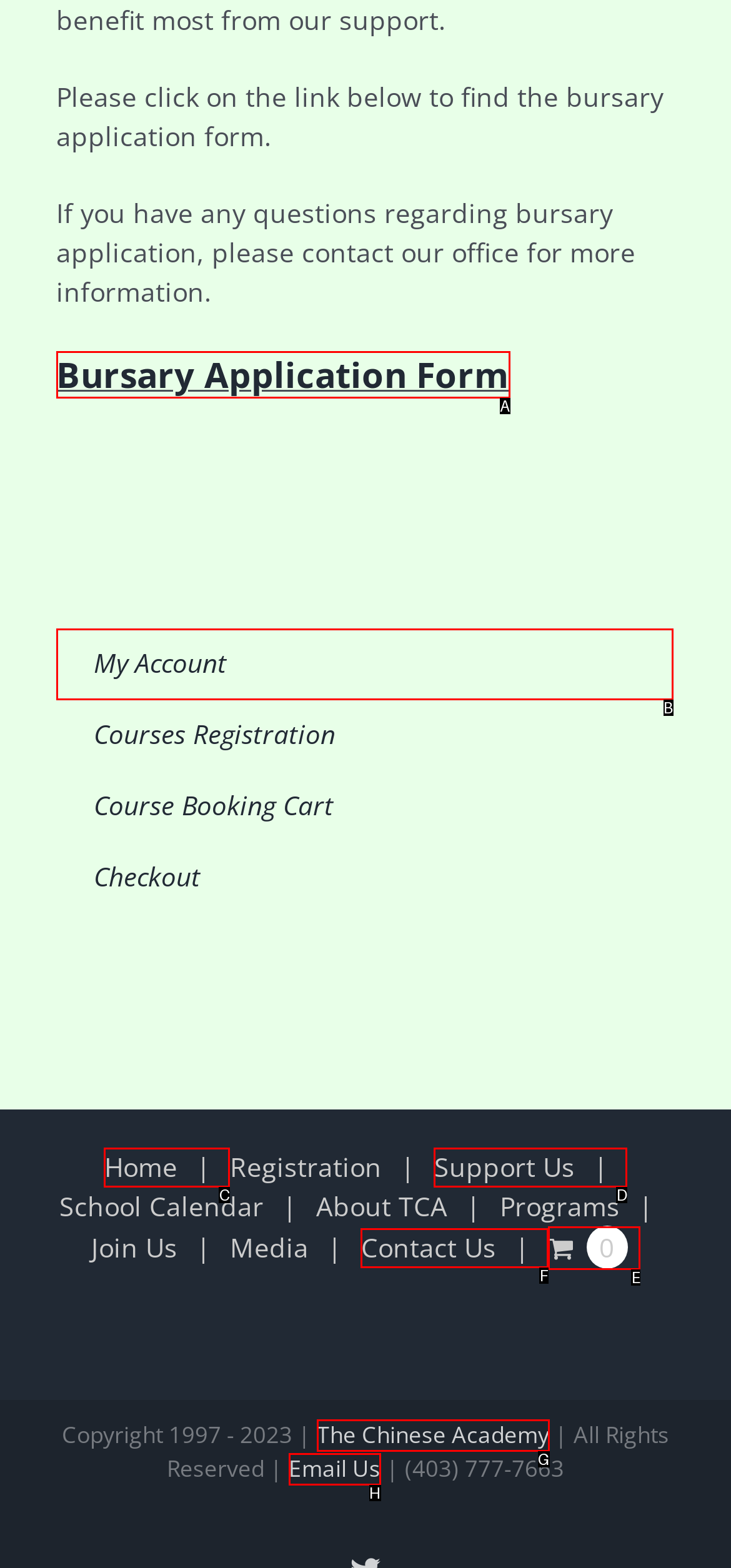Select the option that aligns with the description: Bursary Application Form
Respond with the letter of the correct choice from the given options.

A